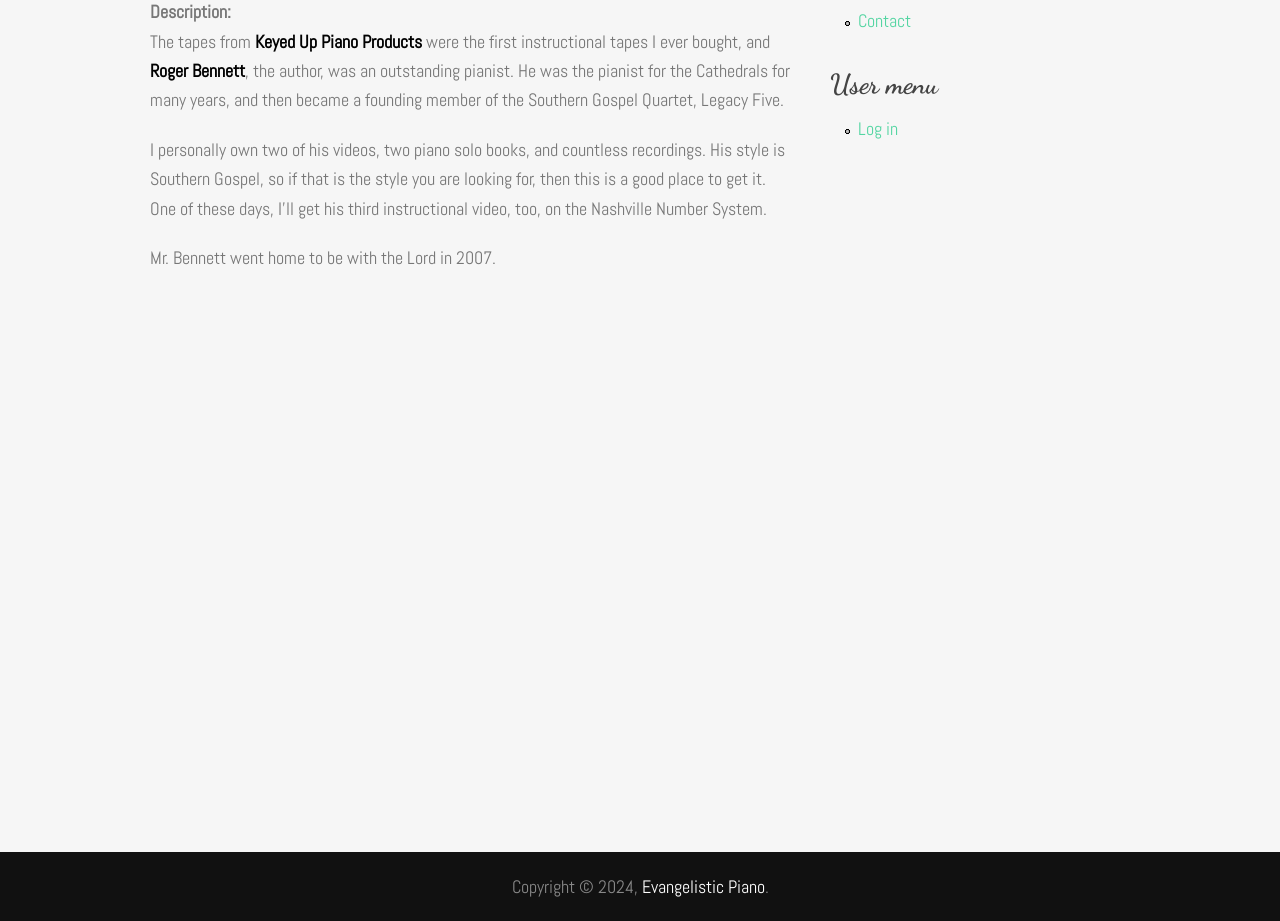Using the provided description: "Anna Bell", find the bounding box coordinates of the corresponding UI element. The output should be four float numbers between 0 and 1, in the format [left, top, right, bottom].

None